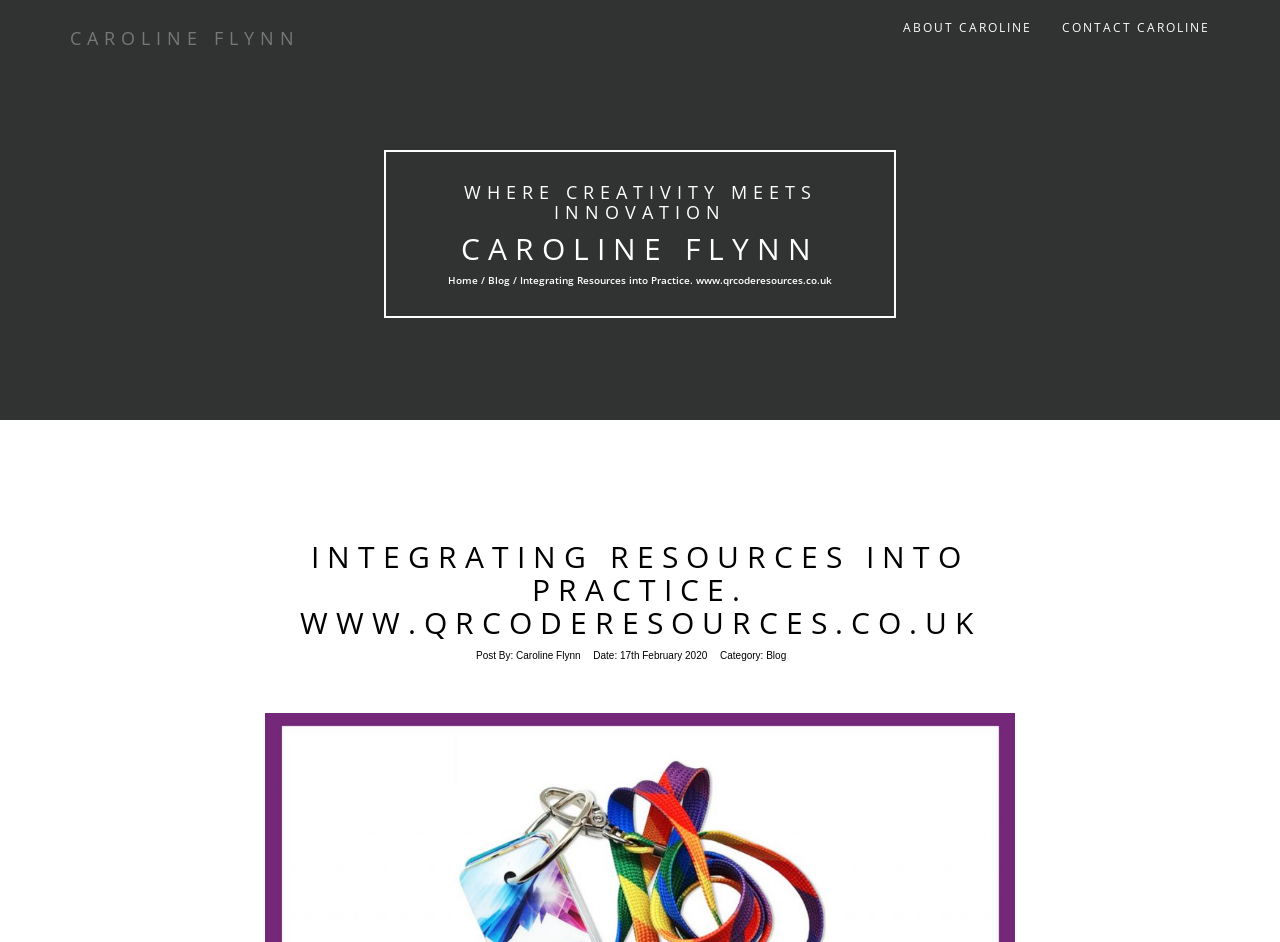Can you give a detailed response to the following question using the information from the image? What is the purpose of the webpage?

I determined the answer by examining the overall structure of the webpage and the presence of blog post elements, such as the heading, link, and time elements. This suggests that the purpose of the webpage is to share resources and blog posts, possibly related to integrating resources into practice.